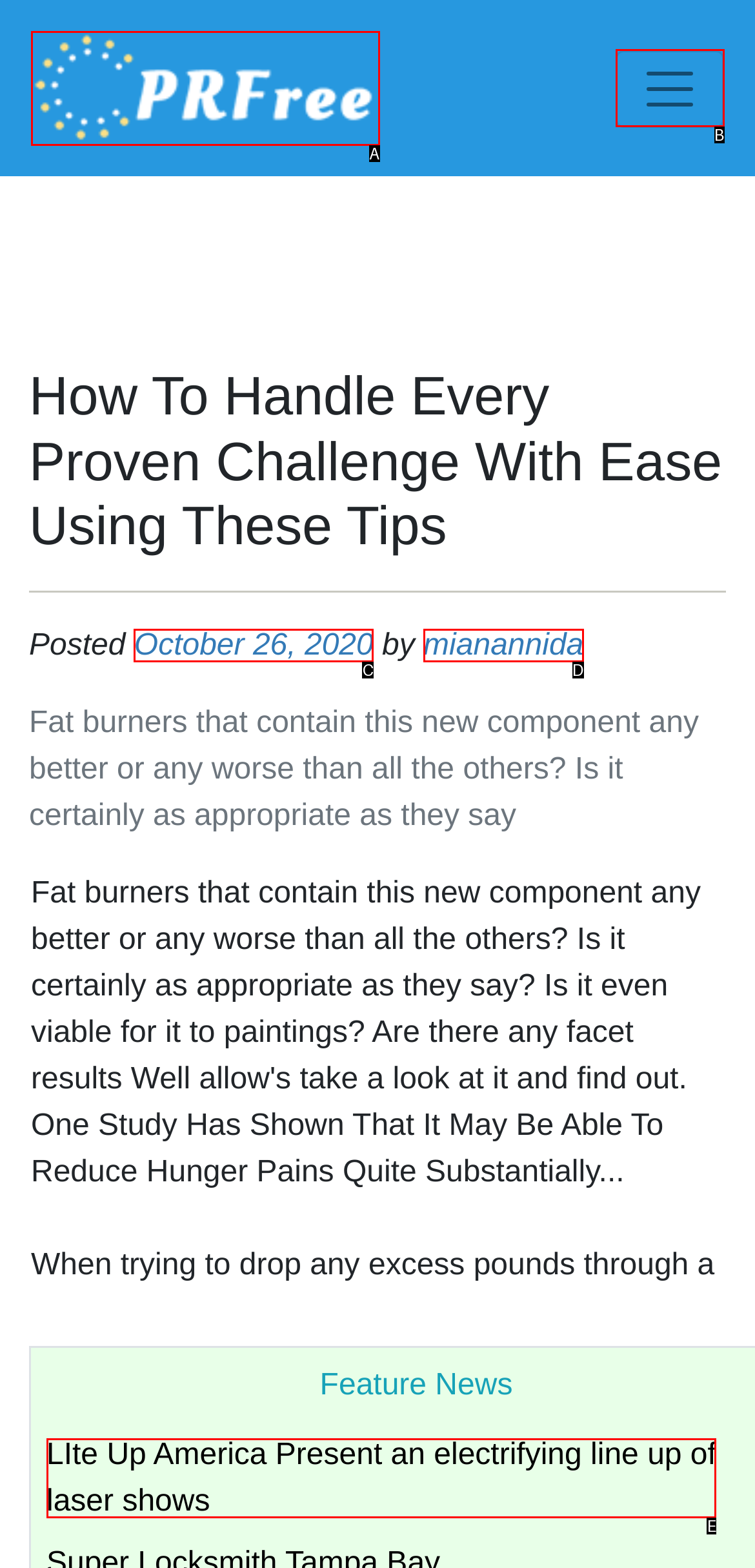Using the element description: October 26, 2020, select the HTML element that matches best. Answer with the letter of your choice.

C